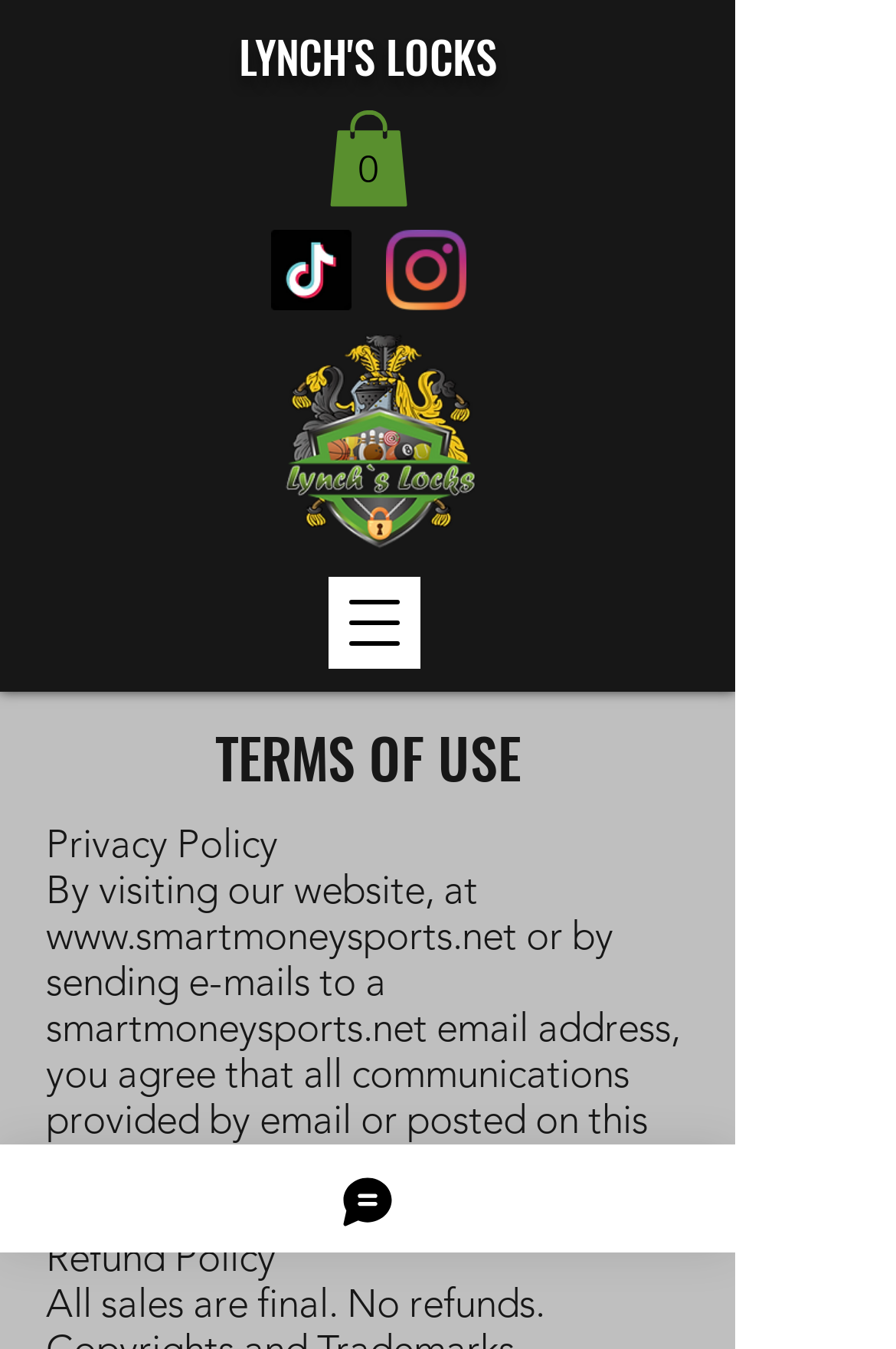Refer to the image and answer the question with as much detail as possible: What is the policy on refunds?

The webpage contains a section titled 'Refund Policy' which states 'All sales are final. No refunds.' This indicates that the website does not offer refunds on its products or services.